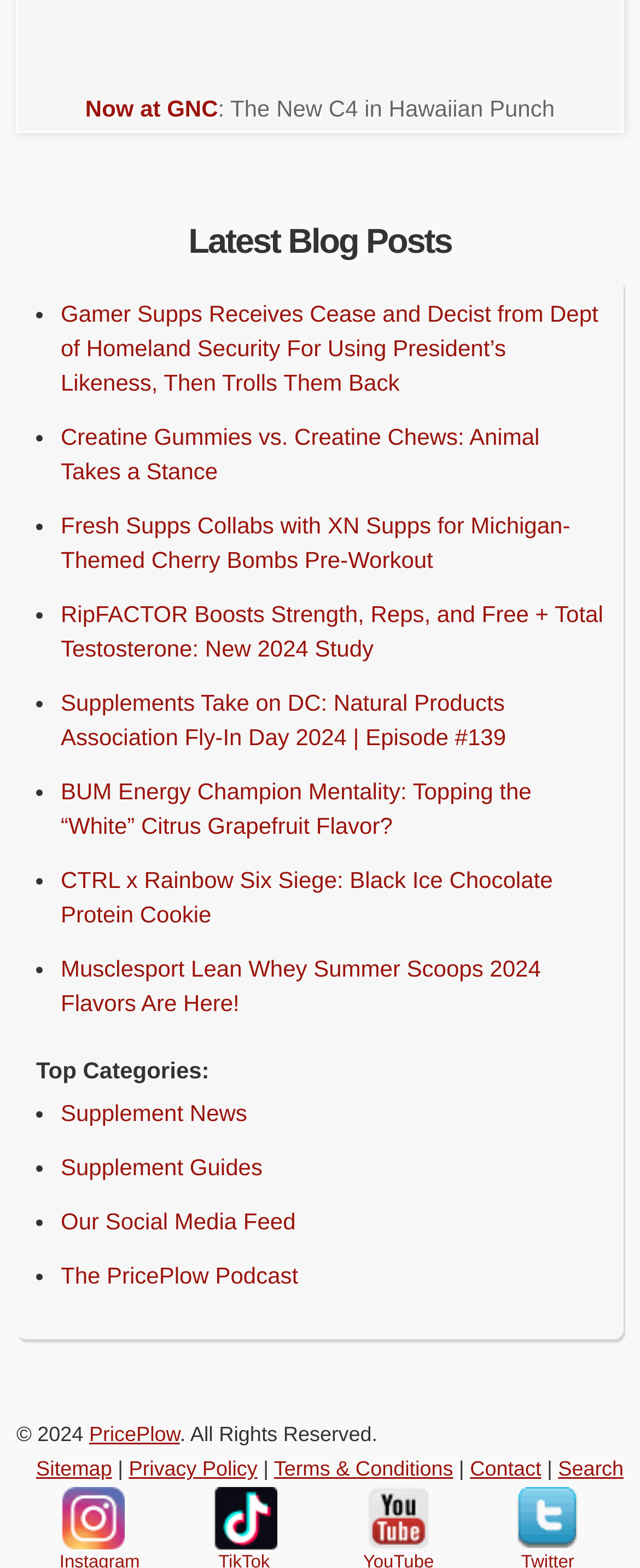Locate the bounding box coordinates of the area that needs to be clicked to fulfill the following instruction: "Read the latest blog post about Gamer Supps". The coordinates should be in the format of four float numbers between 0 and 1, namely [left, top, right, bottom].

[0.095, 0.192, 0.935, 0.252]